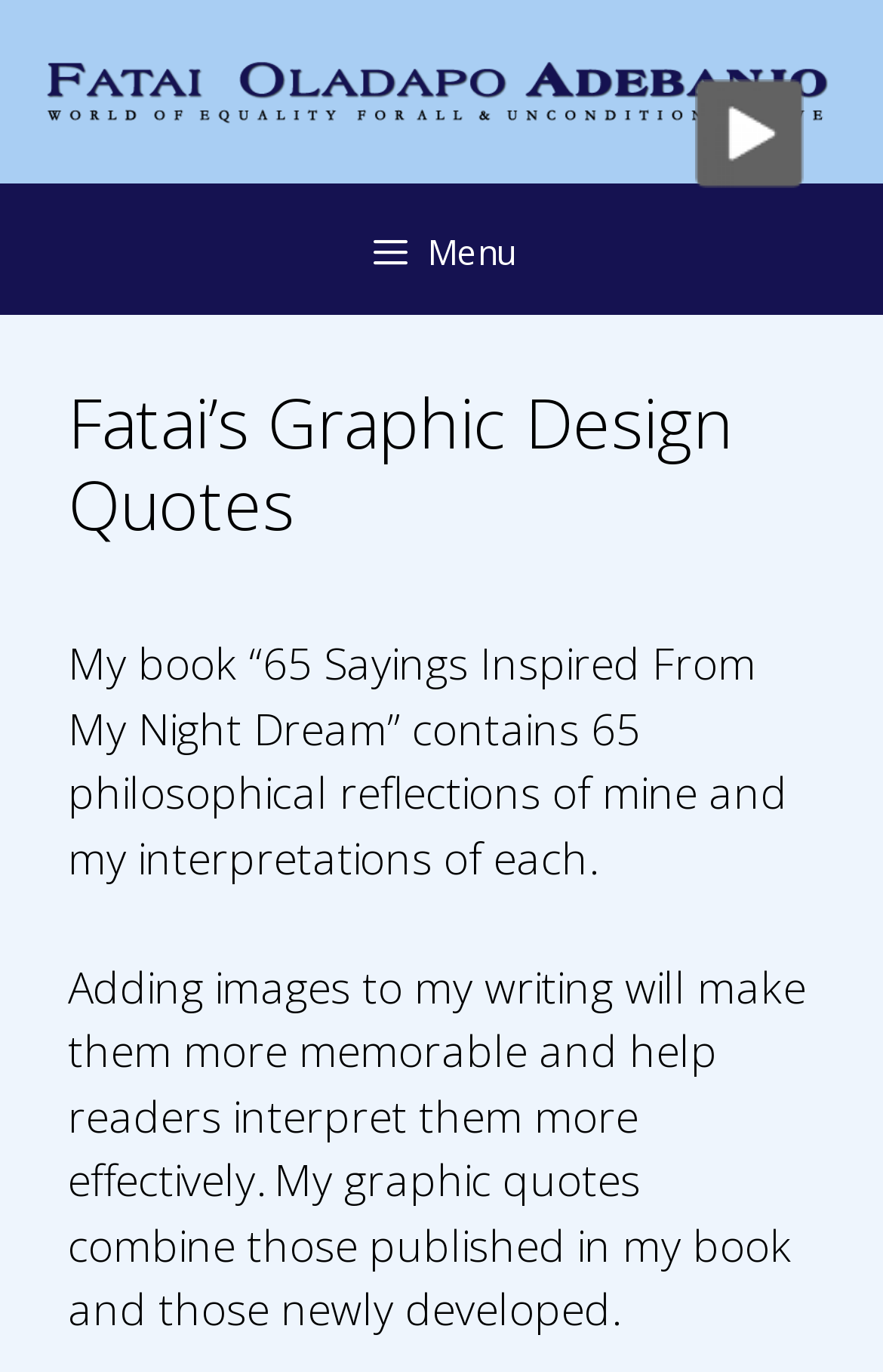Is the menu button expanded?
Look at the image and respond with a single word or a short phrase.

False